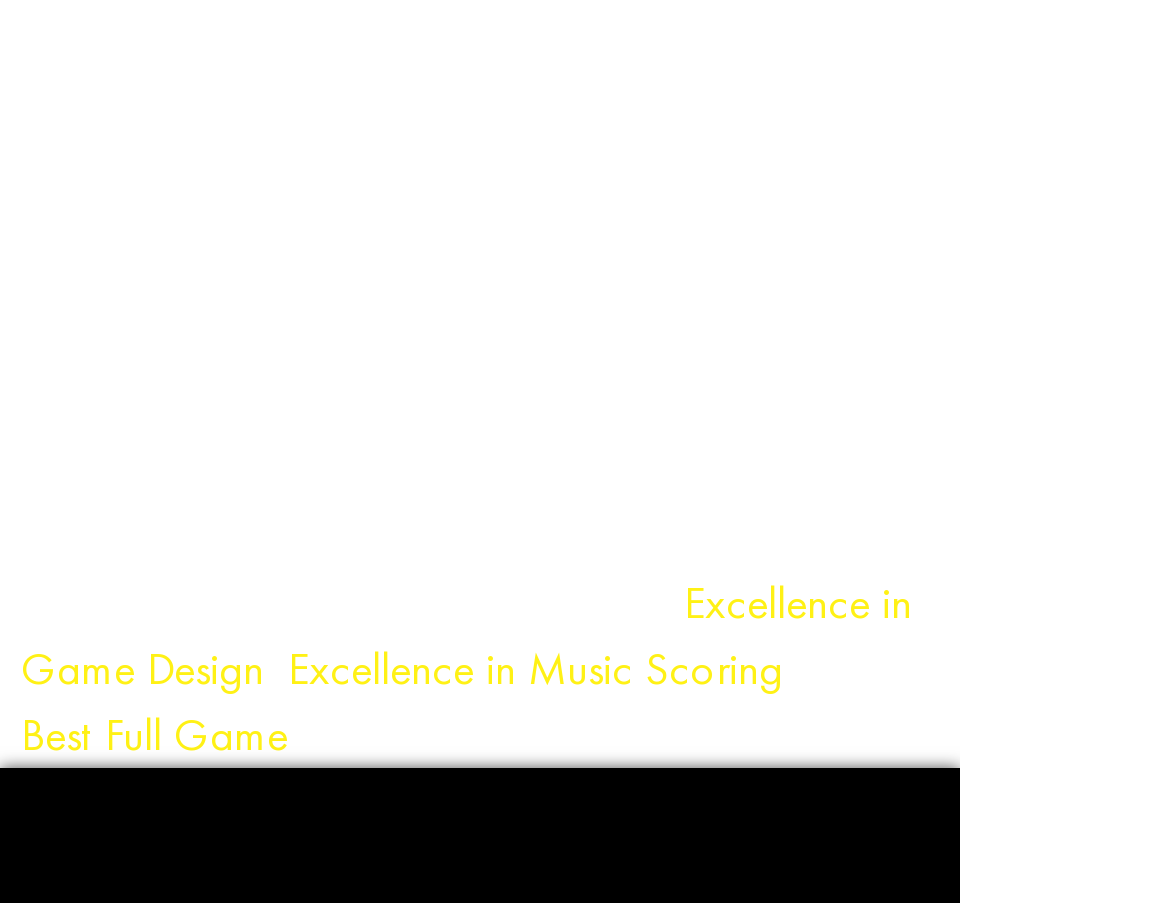What is the last award mentioned?
Identify the answer in the screenshot and reply with a single word or phrase.

Best Full Game